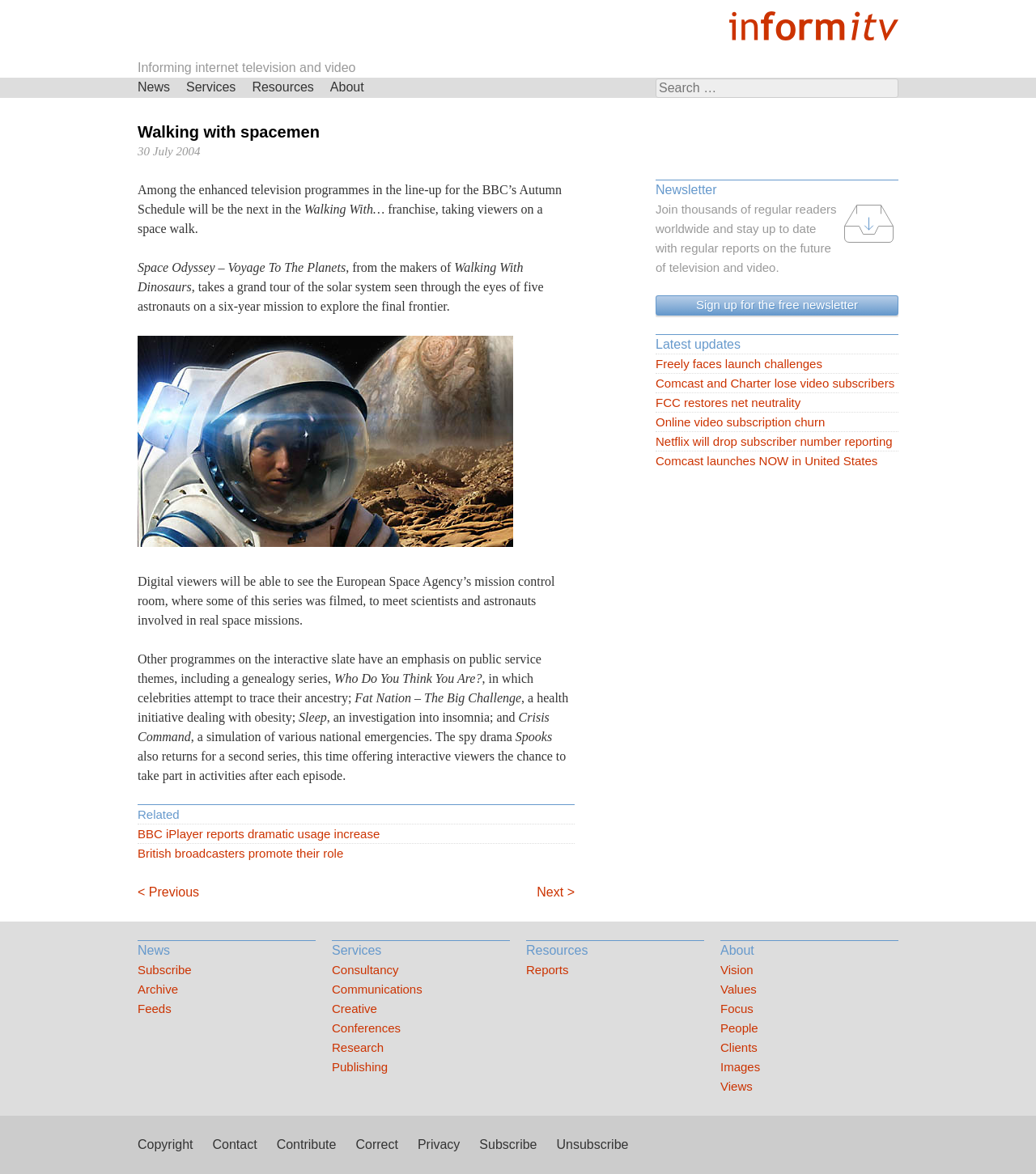Please respond to the question with a concise word or phrase:
What is the name of the television program mentioned?

Walking With Spacemen